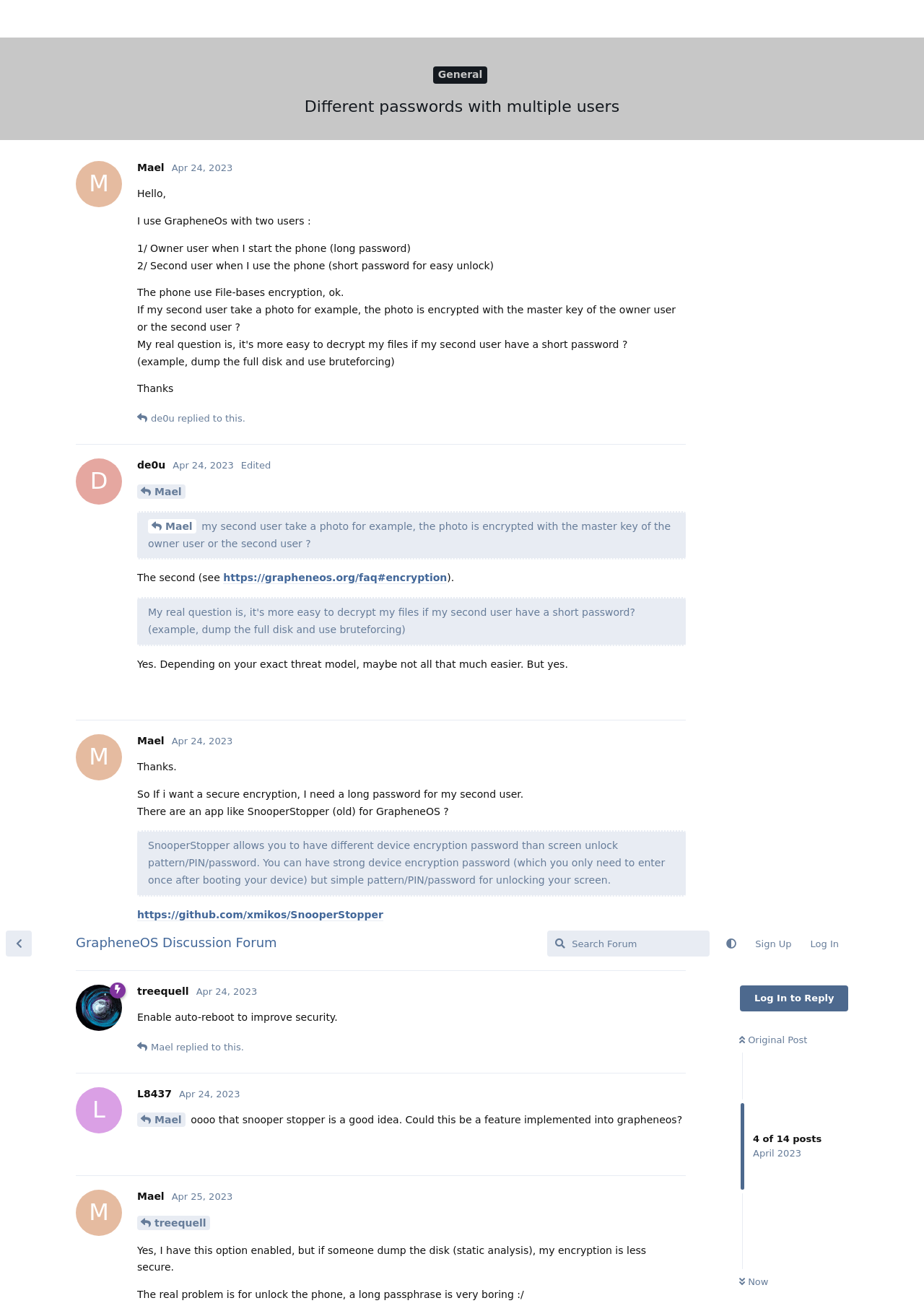Determine the bounding box coordinates for the area you should click to complete the following instruction: "Go back to the discussion list".

[0.006, 0.004, 0.034, 0.024]